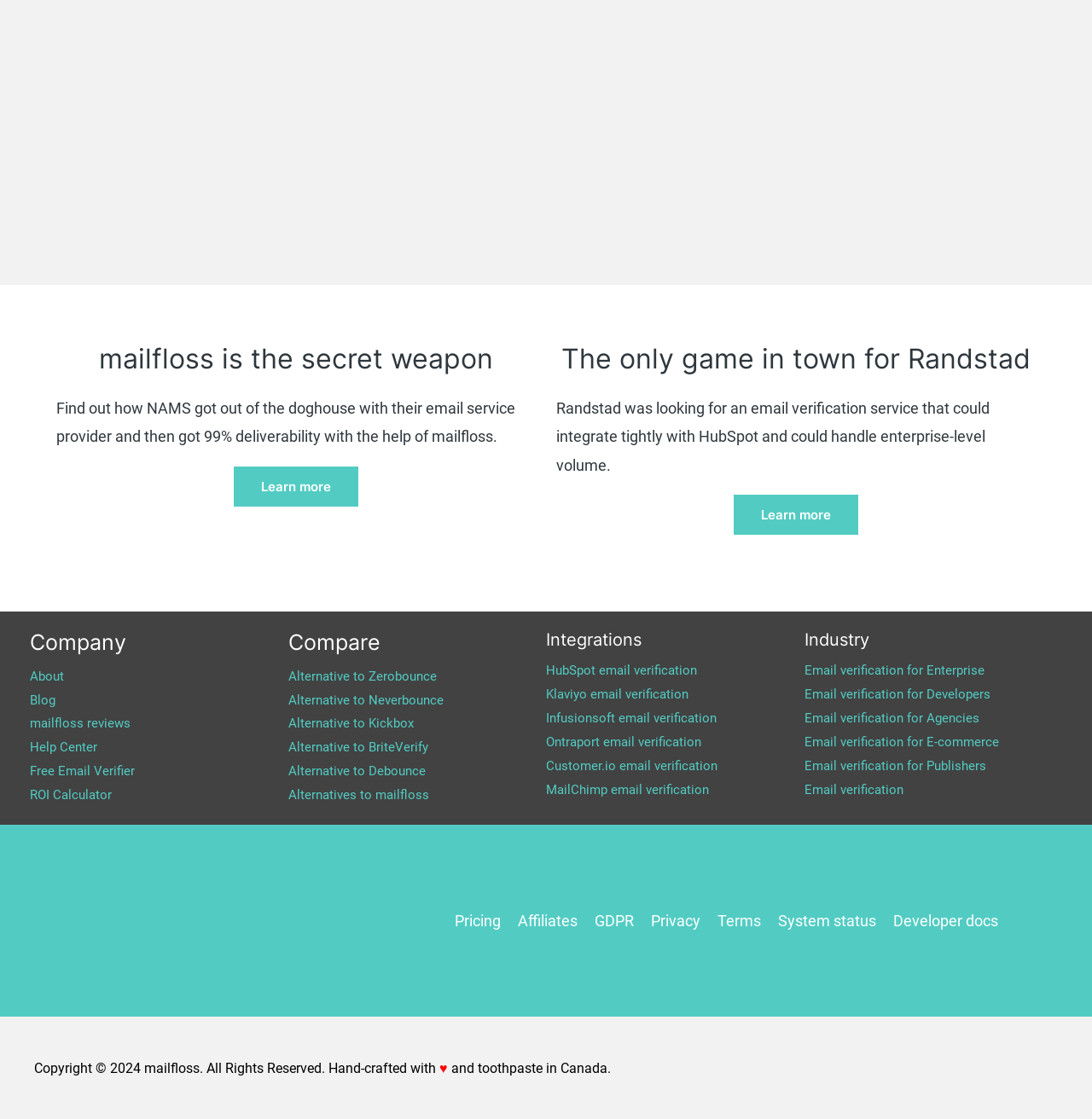Determine the bounding box of the UI component based on this description: "GDPR". The bounding box coordinates should be four float values between 0 and 1, i.e., [left, top, right, bottom].

[0.537, 0.81, 0.589, 0.836]